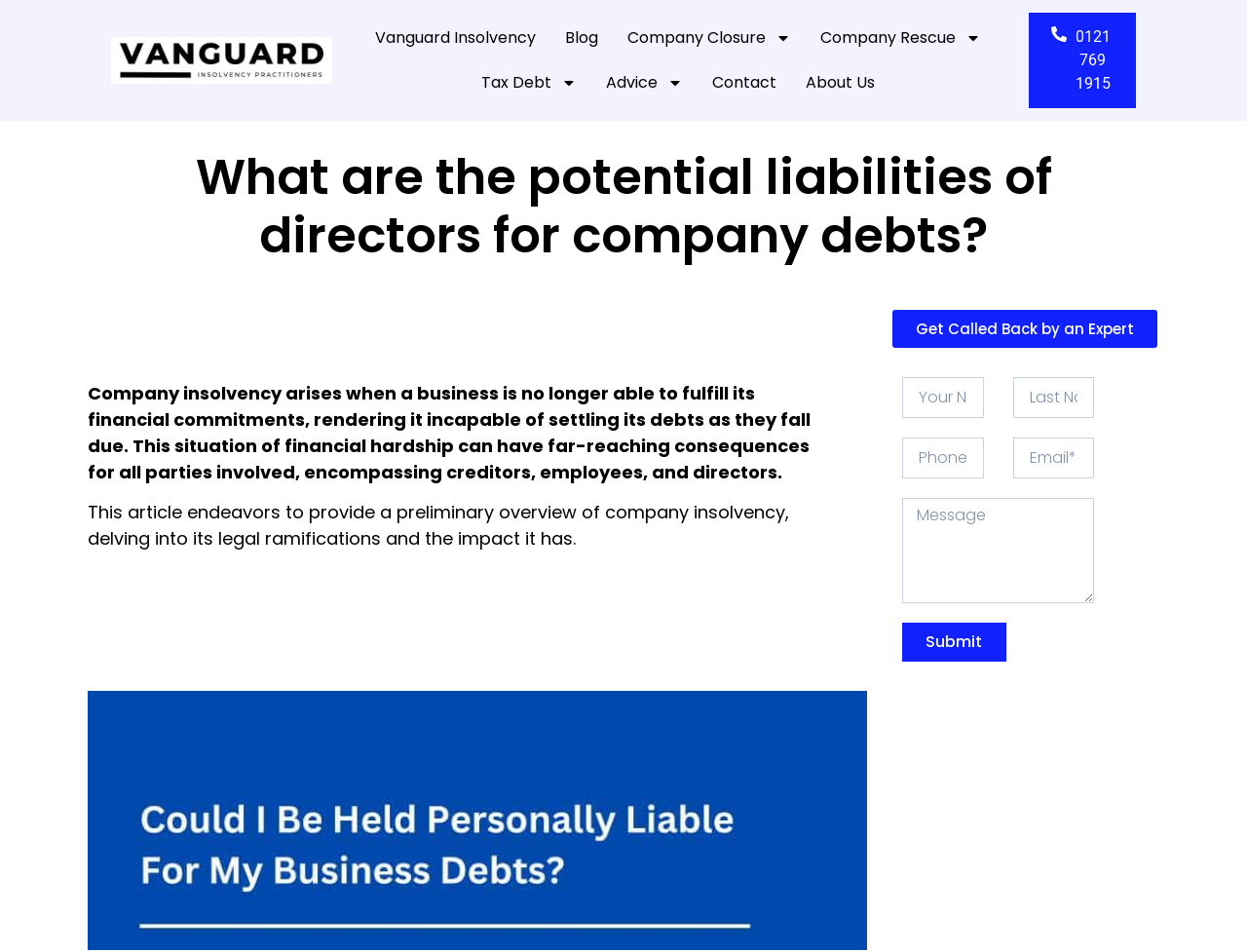Please provide a short answer using a single word or phrase for the question:
What is the purpose of the 'Submit' button?

To submit the form